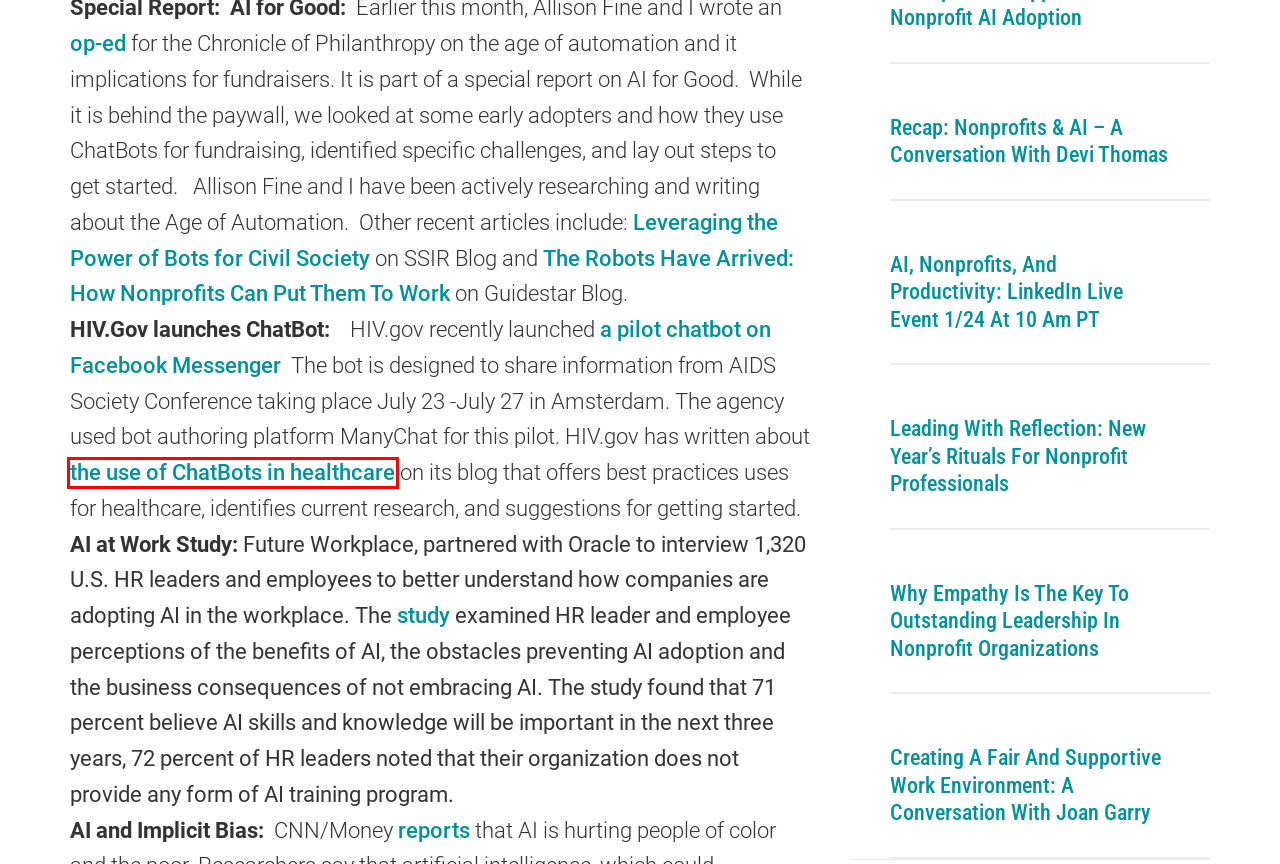You are provided with a screenshot of a webpage highlighting a UI element with a red bounding box. Choose the most suitable webpage description that matches the new page after clicking the element in the bounding box. Here are the candidates:
A. Creating a Fair and Supportive Work Environment: A Conversation with Joan Garry | Beth Kanter
B. Recap: Nonprofits & AI – A Conversation with Devi Thomas | Beth Kanter
C. ICYMI - Chatbots and HIV Communications: What You Need to Know | HIV.gov
D. AI is hurting people of color and the poor. Experts want to fix that
E. Leveraging the Power of Bots for Civil Society
F. Candid insights
G. AI, Nonprofits, and Productivity: LinkedIn Live Event 1/24 at 10 am PT | Beth Kanter
H. Leading with Reflection: New Year’s Rituals for Nonprofit Professionals | Beth Kanter

C